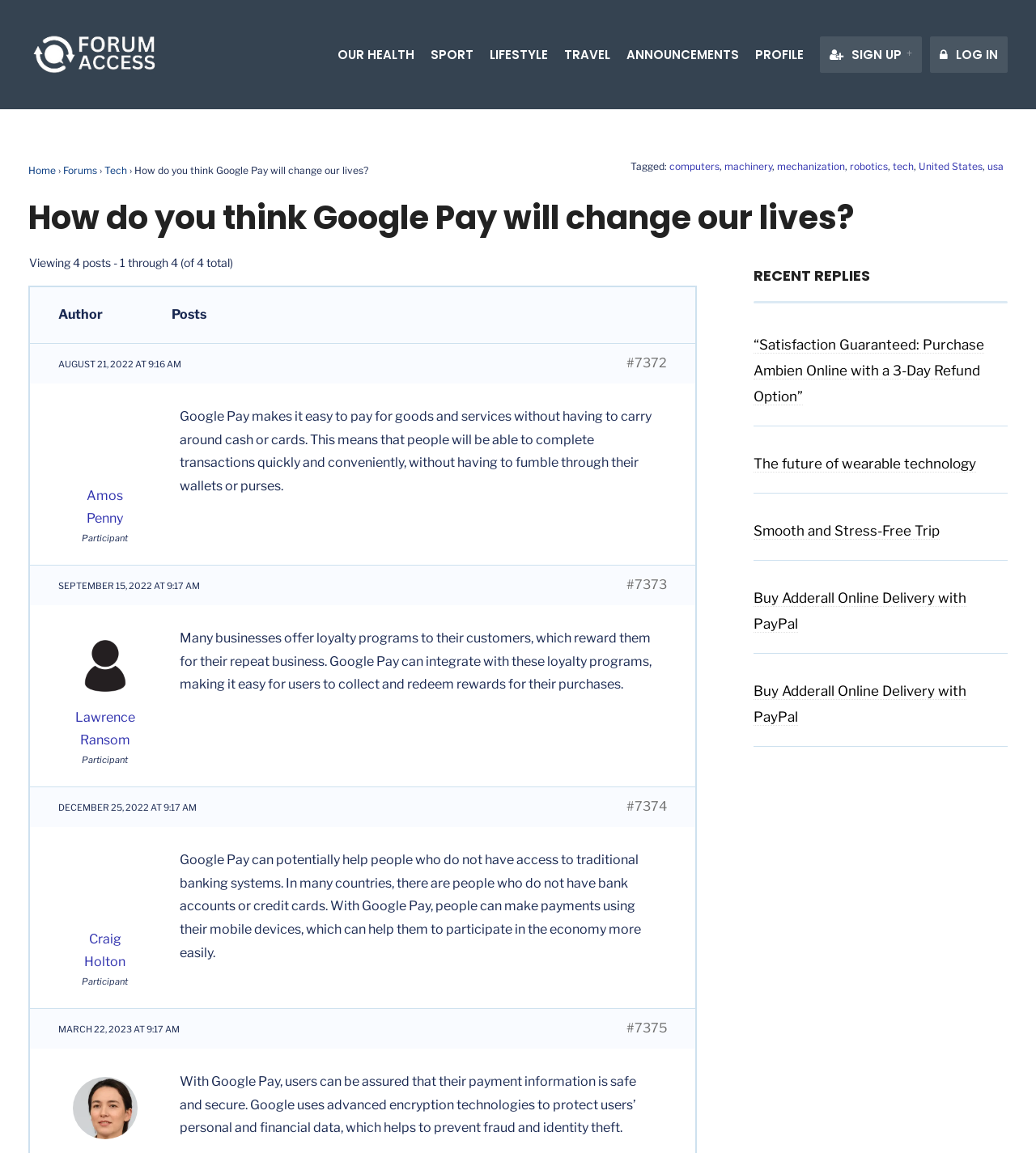Locate the bounding box coordinates of the clickable region necessary to complete the following instruction: "Go to the 'TECH' forum". Provide the coordinates in the format of four float numbers between 0 and 1, i.e., [left, top, right, bottom].

[0.101, 0.142, 0.123, 0.153]